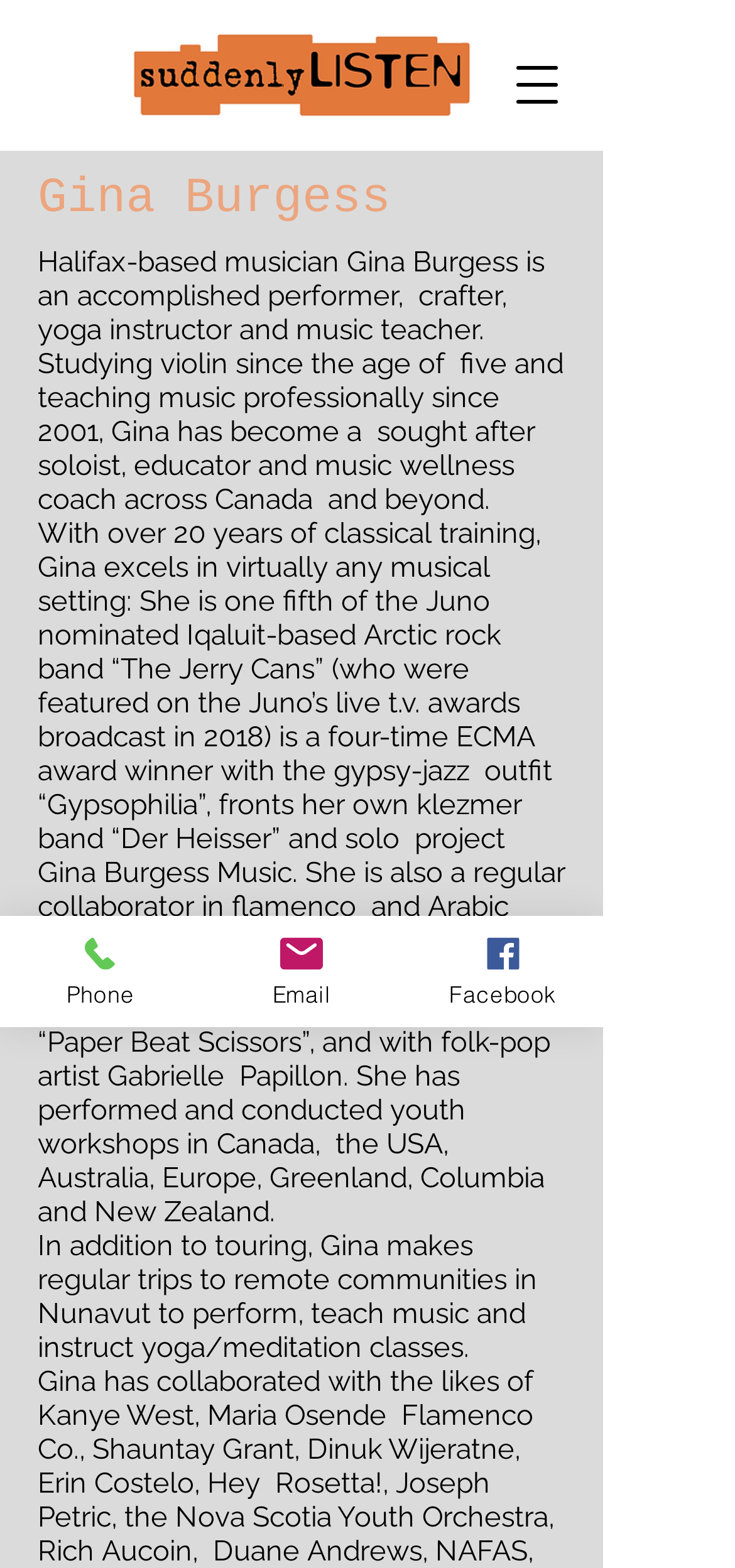How many years of classical training does Gina have?
Please provide an in-depth and detailed response to the question.

According to the webpage, Gina excels in virtually any musical setting with over 20 years of classical training. This information is obtained from the second StaticText element that describes Gina's musical background.